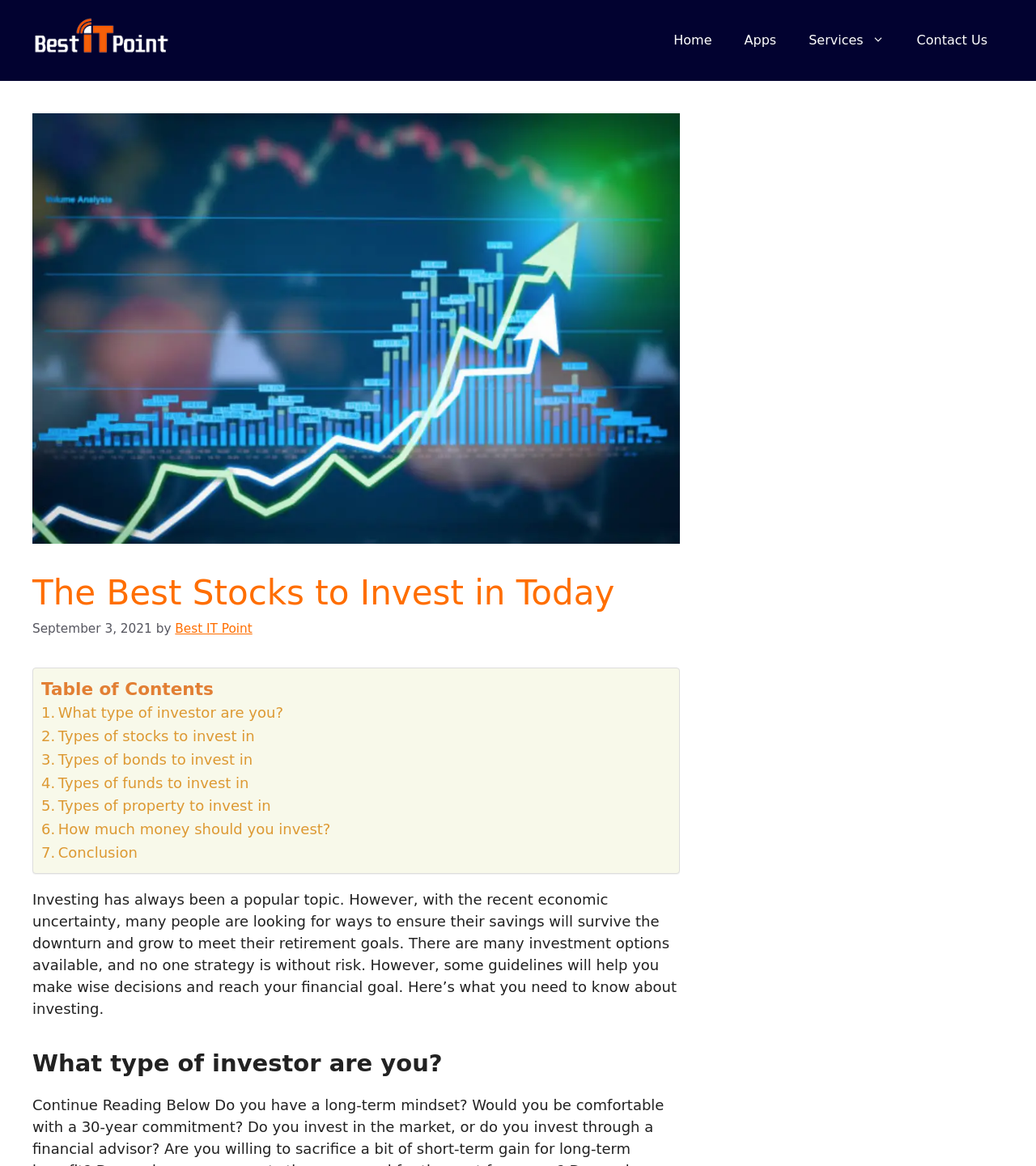How many types of investments are mentioned?
Based on the image, give a concise answer in the form of a single word or short phrase.

5